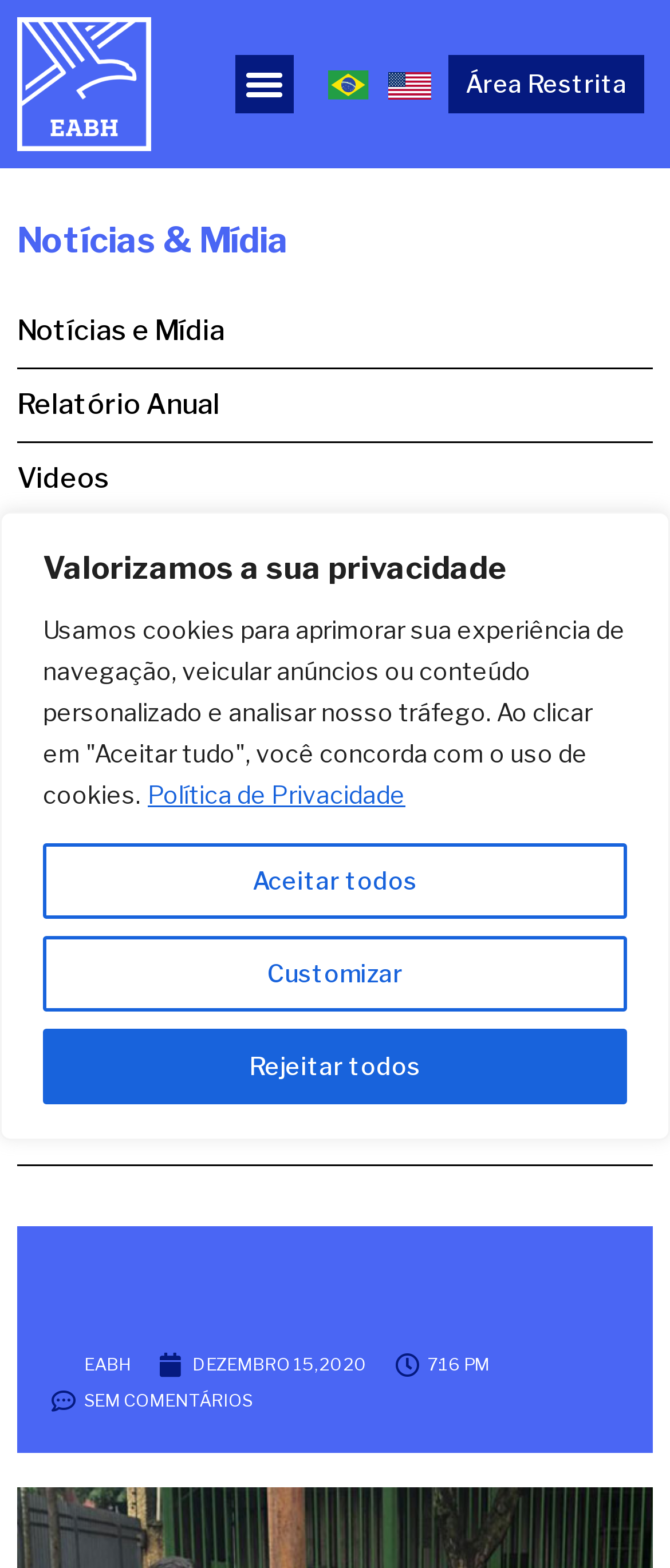What is the time of the post 'Picture of EABH EABH'?
Kindly offer a detailed explanation using the data available in the image.

The post 'Picture of EABH EABH' has a corresponding time '7:16 PM', which indicates when the post was published or relates to an event at that time.